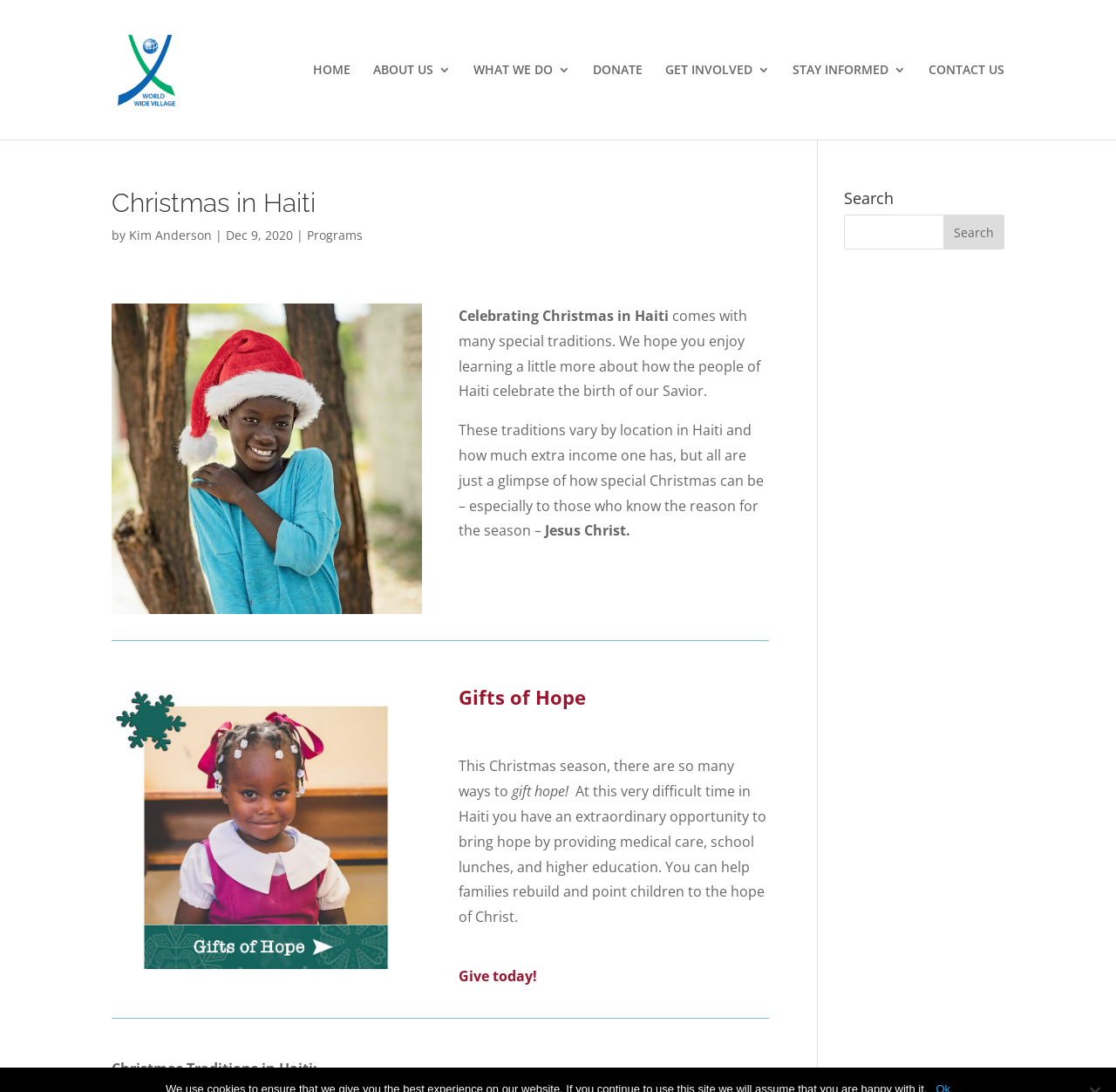What is the purpose of the 'Gifts of Hope' section?
Using the visual information, respond with a single word or phrase.

To provide medical care and education